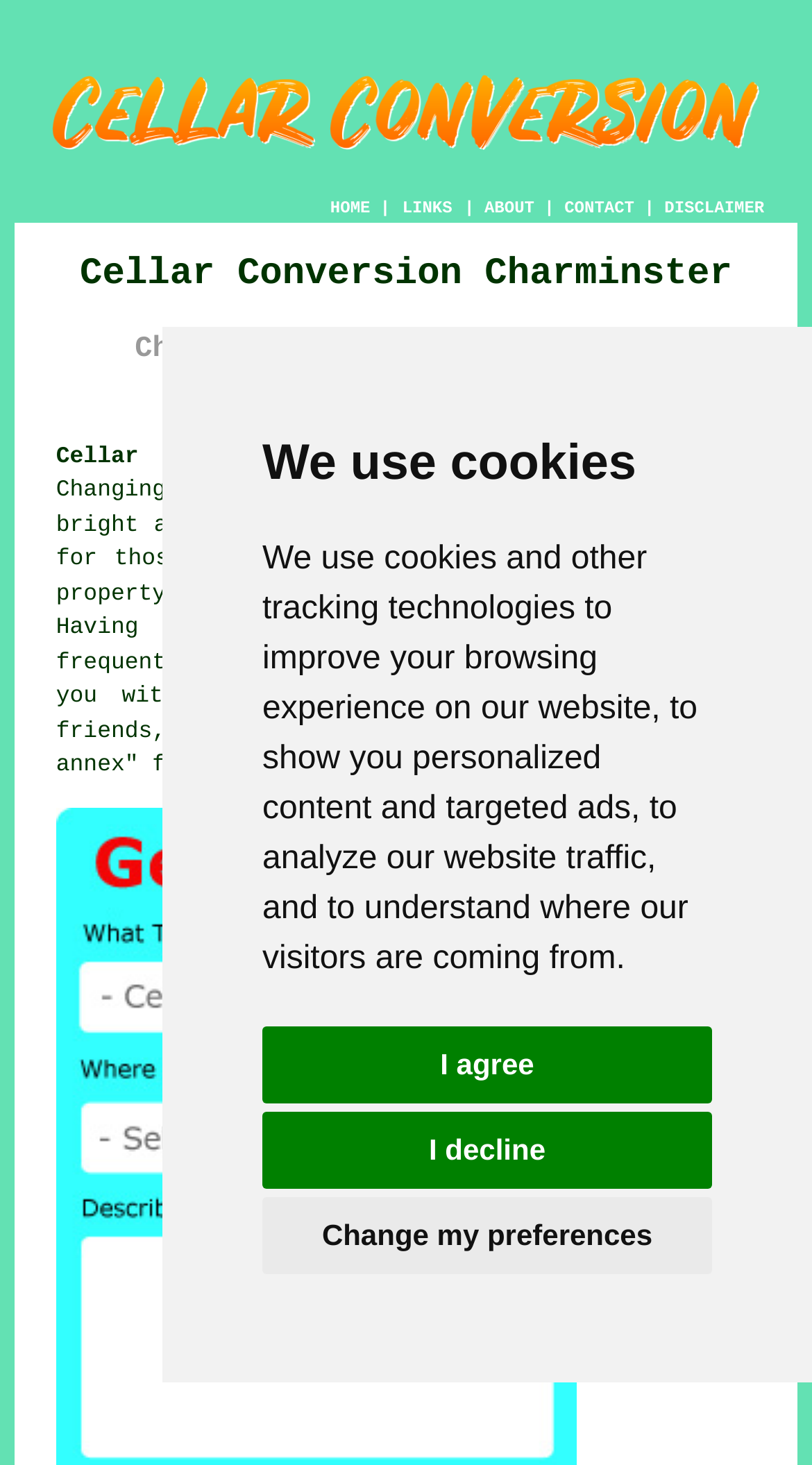Given the description Change my preferences, predict the bounding box coordinates of the UI element. Ensure the coordinates are in the format (top-left x, top-left y, bottom-right x, bottom-right y) and all values are between 0 and 1.

[0.323, 0.817, 0.877, 0.87]